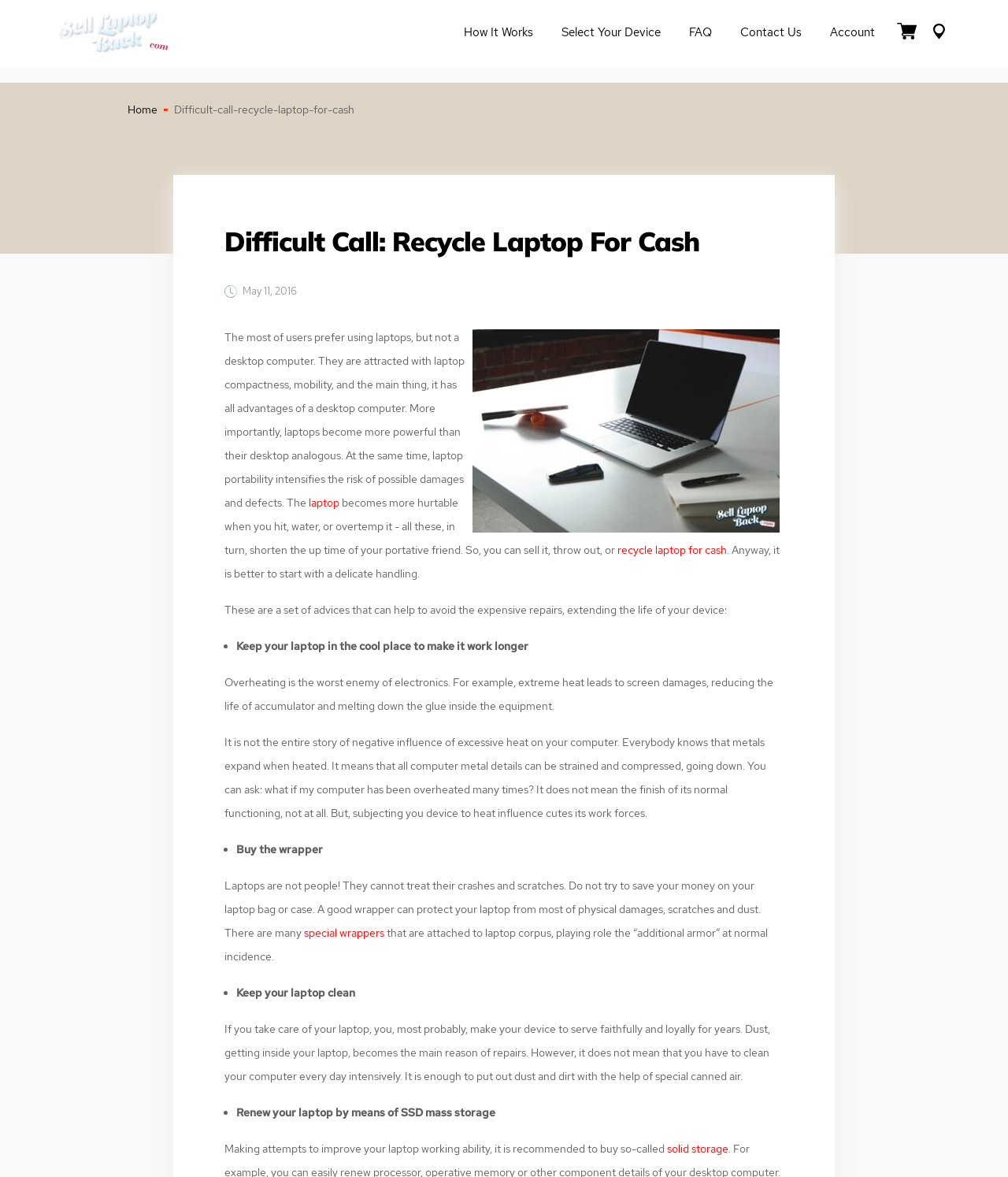Specify the bounding box coordinates of the area to click in order to execute this command: 'Select your device'. The coordinates should consist of four float numbers ranging from 0 to 1, and should be formatted as [left, top, right, bottom].

[0.543, 0.016, 0.67, 0.041]